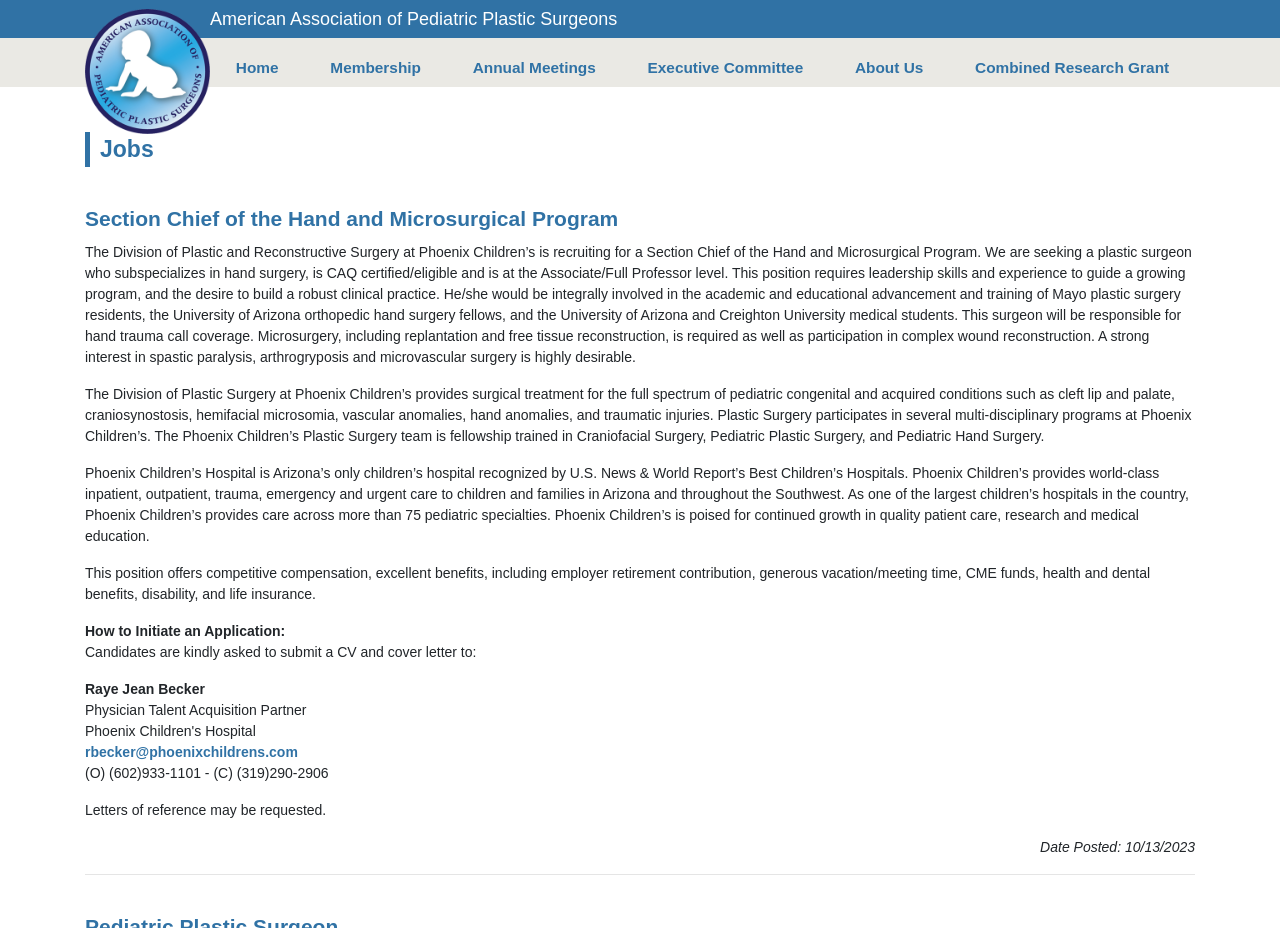Provide a brief response in the form of a single word or phrase:
What is the contact email for submitting the application?

rbecker@phoenixchildrens.com